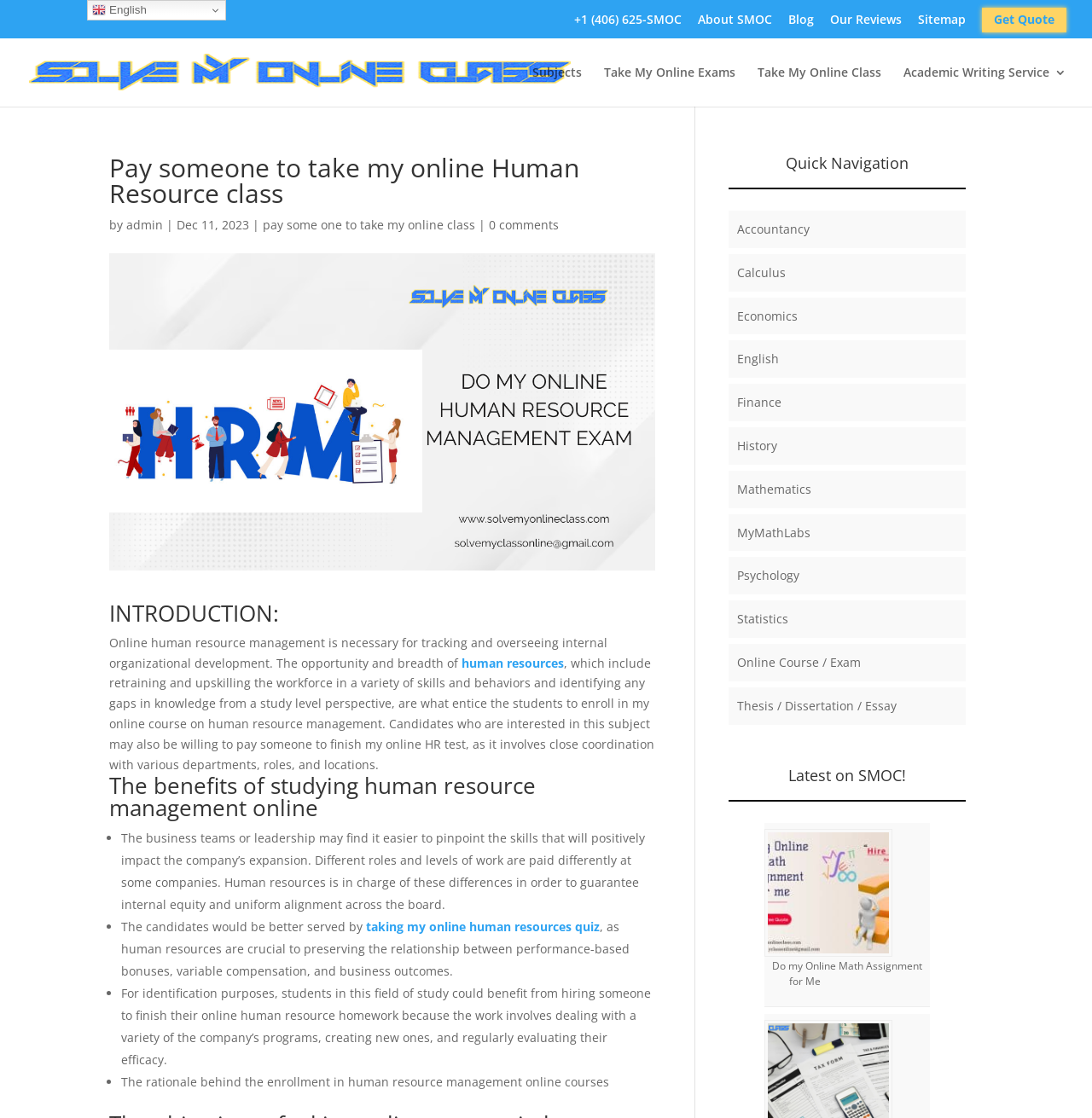Offer an extensive depiction of the webpage and its key elements.

This webpage is about an online service that offers to take online human resource classes and exams for students. At the top of the page, there is a navigation menu with links to "About SMOC", "Blog", "Our Reviews", "Sitemap", and "Get Quote". Below the navigation menu, there is a prominent link to "Take My Online Class | Pay Someone To Take My Online Course,Test,Exam For Me" with an accompanying image.

On the left side of the page, there is a search bar with a search box and a search button. Below the search bar, there is a heading "Pay someone to take my online Human Resource class" followed by a brief introduction to online human resource management and its importance. The introduction is accompanied by an image.

The main content of the page is divided into sections. The first section is "INTRODUCTION" which discusses the benefits of online human resource management. The second section is "The benefits of studying human resource management online" which lists several benefits, including identifying skills that positively impact a company's expansion, ensuring internal equity, and preserving the relationship between performance-based bonuses and business outcomes.

On the right side of the page, there is a "Quick Navigation" section with links to various subjects, including Accountancy, Calculus, Economics, English, Finance, History, Mathematics, MyMathLabs, Psychology, Statistics, Online Course / Exam, and Thesis / Dissertation / Essay.

Below the "Quick Navigation" section, there is a "Latest on SMOC!" section with a link to "Do my Online Math Assignment for Me" accompanied by an image.